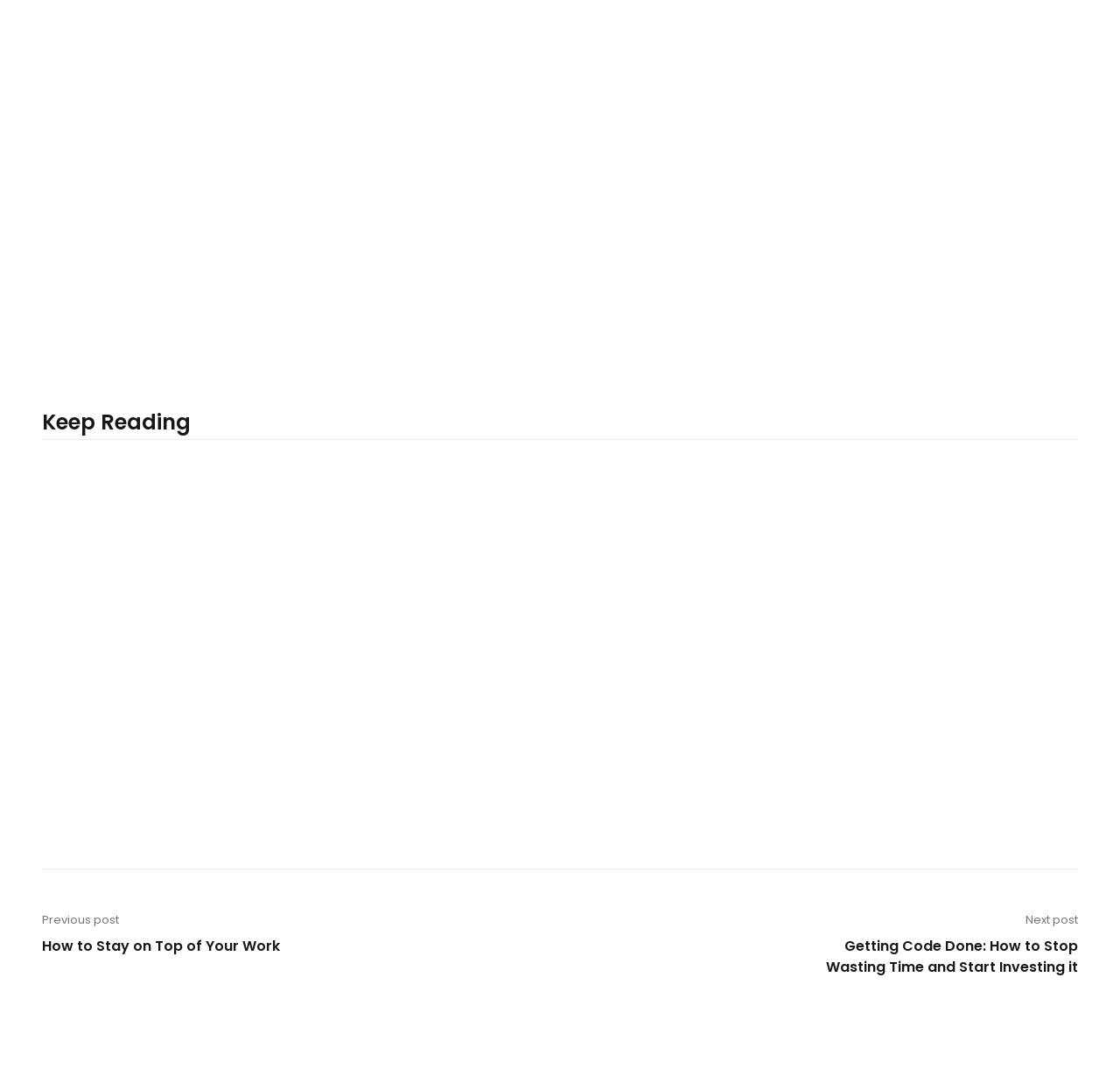Find the bounding box of the web element that fits this description: "November 18, 2020January 19, 2021".

[0.419, 0.668, 0.517, 0.685]